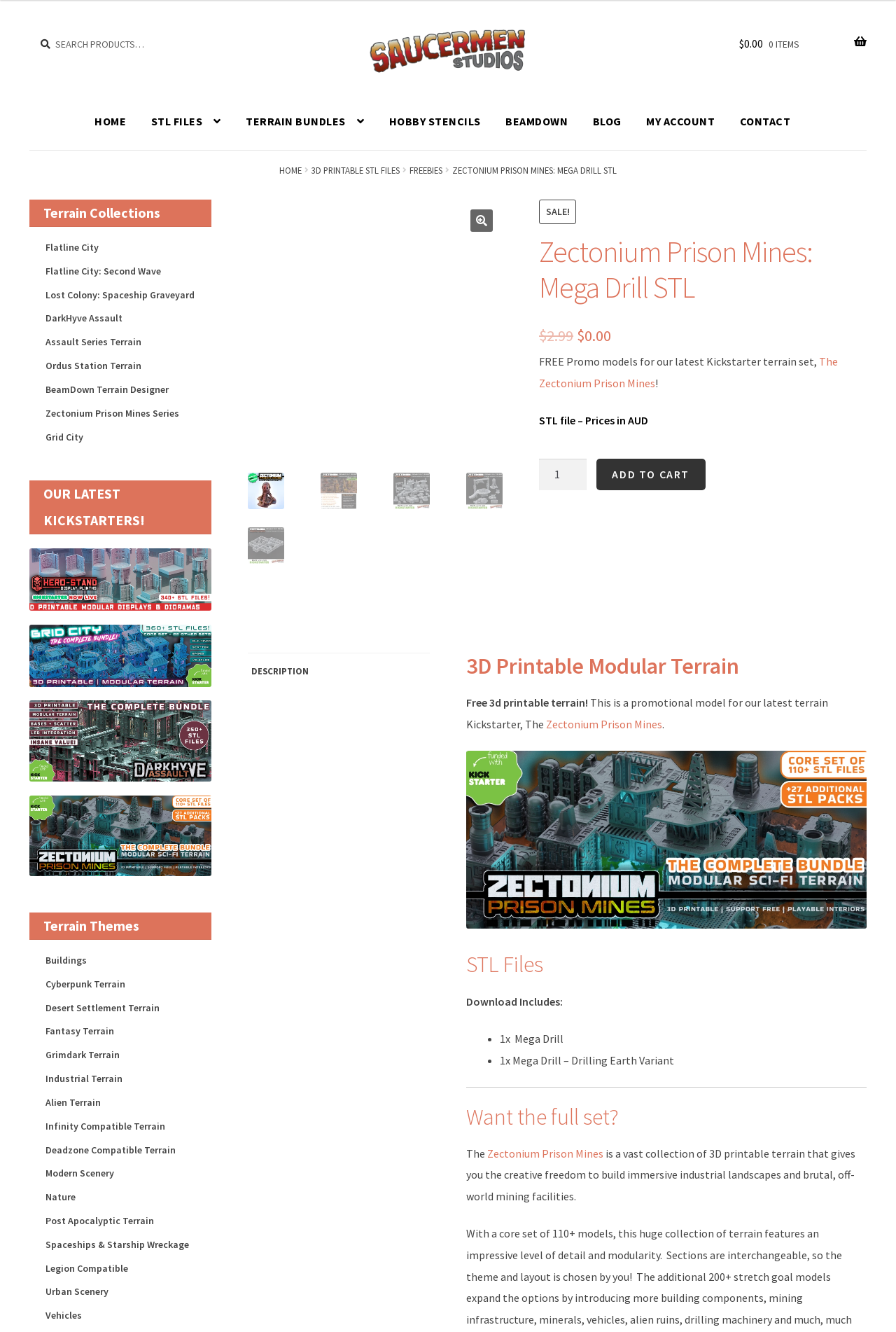What is the theme of the 3D printable terrain?
Provide an in-depth answer to the question, covering all aspects.

I found the answer by reading the description of the terrain, which says '...build immersive industrial landscapes and brutal, off-world mining facilities.' This suggests that the theme of the 3D printable terrain is industrial landscapes and off-world mining facilities.